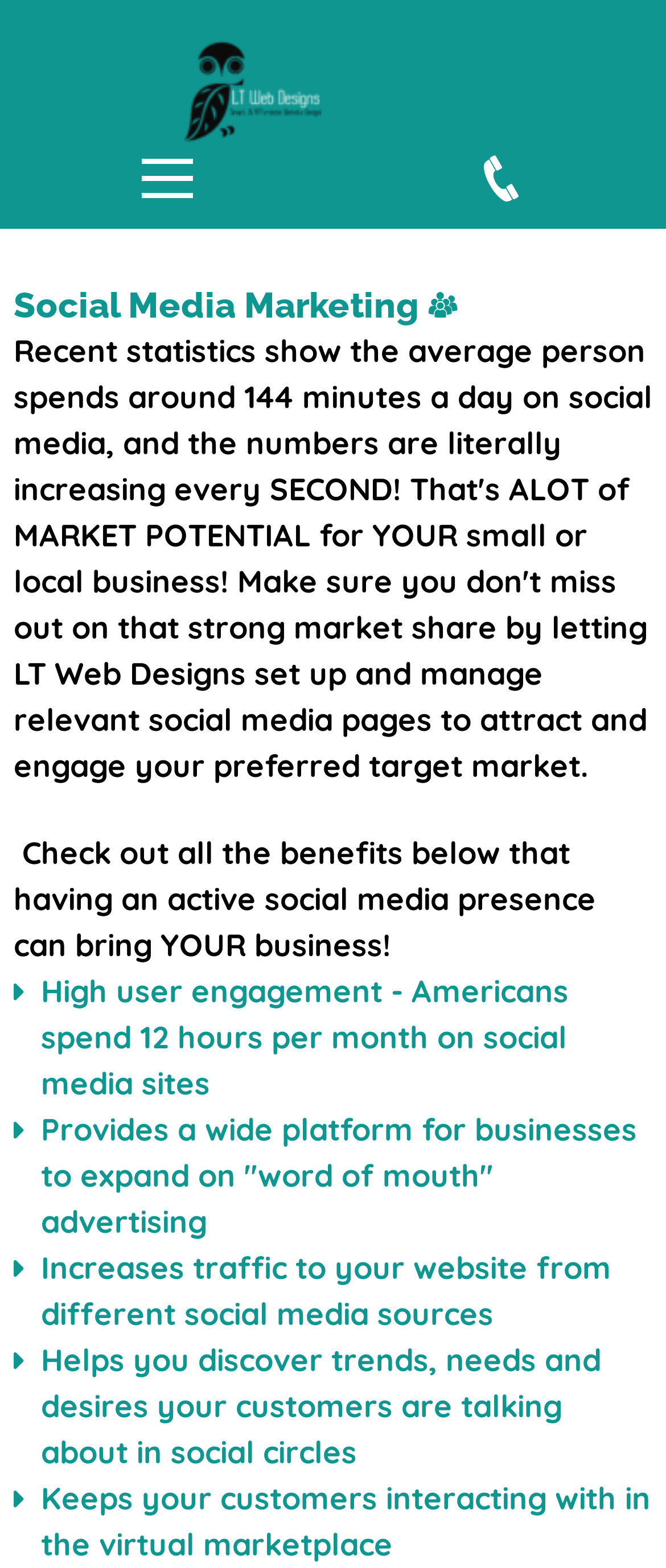How many links are there in the 'Other Services' section?
Answer with a single word or phrase by referring to the visual content.

4